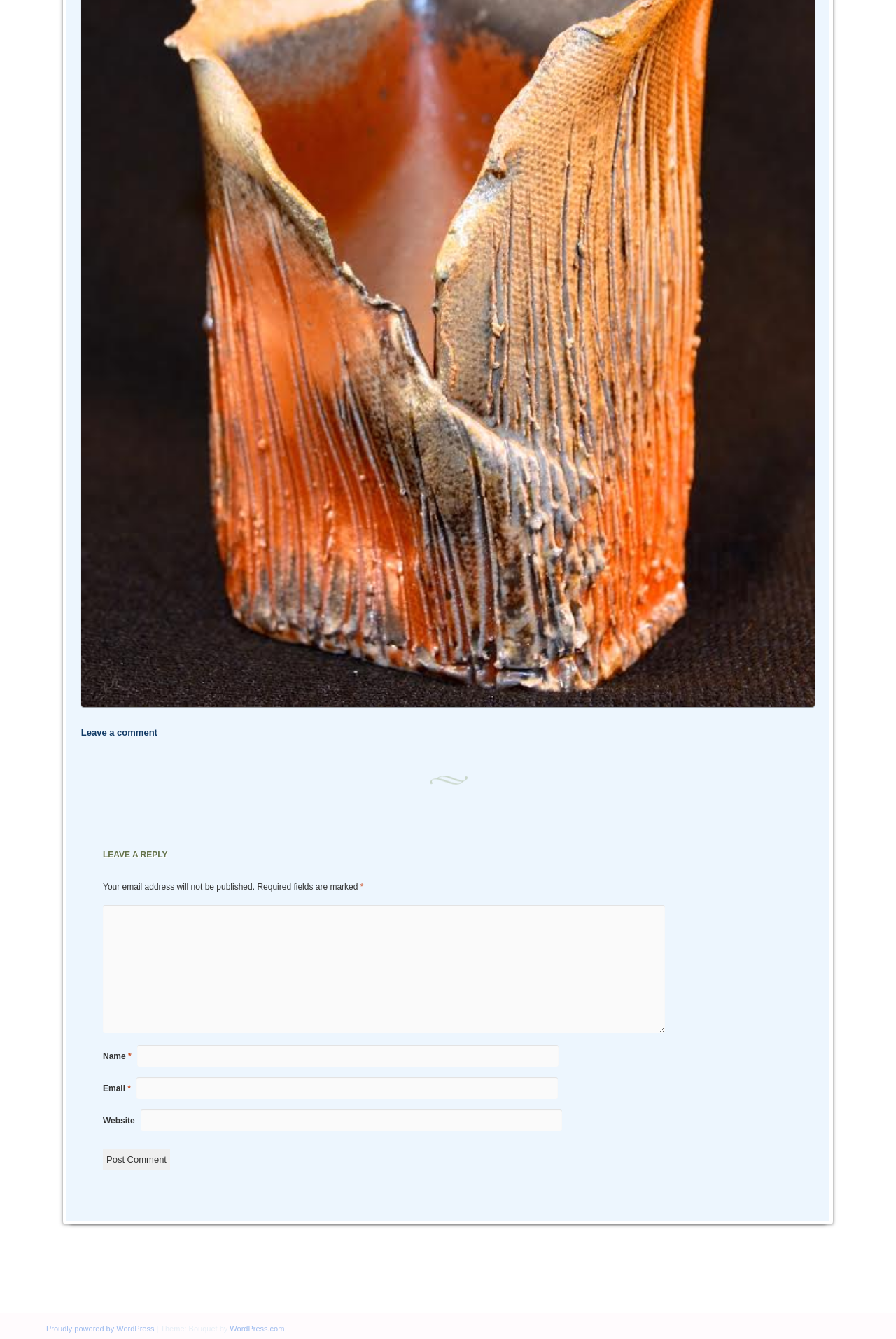What is the website powered by?
Provide a concise answer using a single word or phrase based on the image.

WordPress